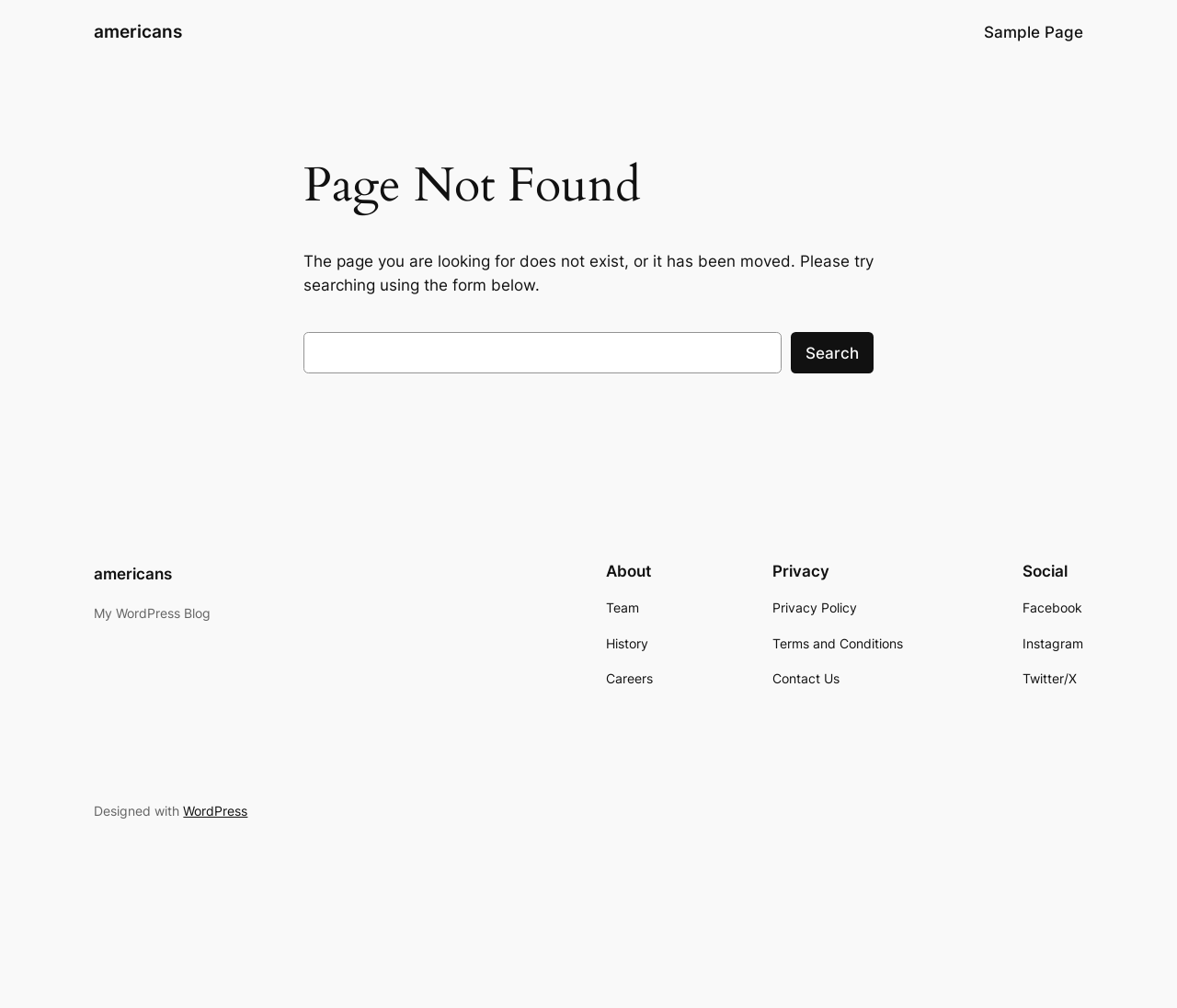Determine the bounding box coordinates of the clickable region to follow the instruction: "Visit americans".

[0.08, 0.02, 0.155, 0.042]